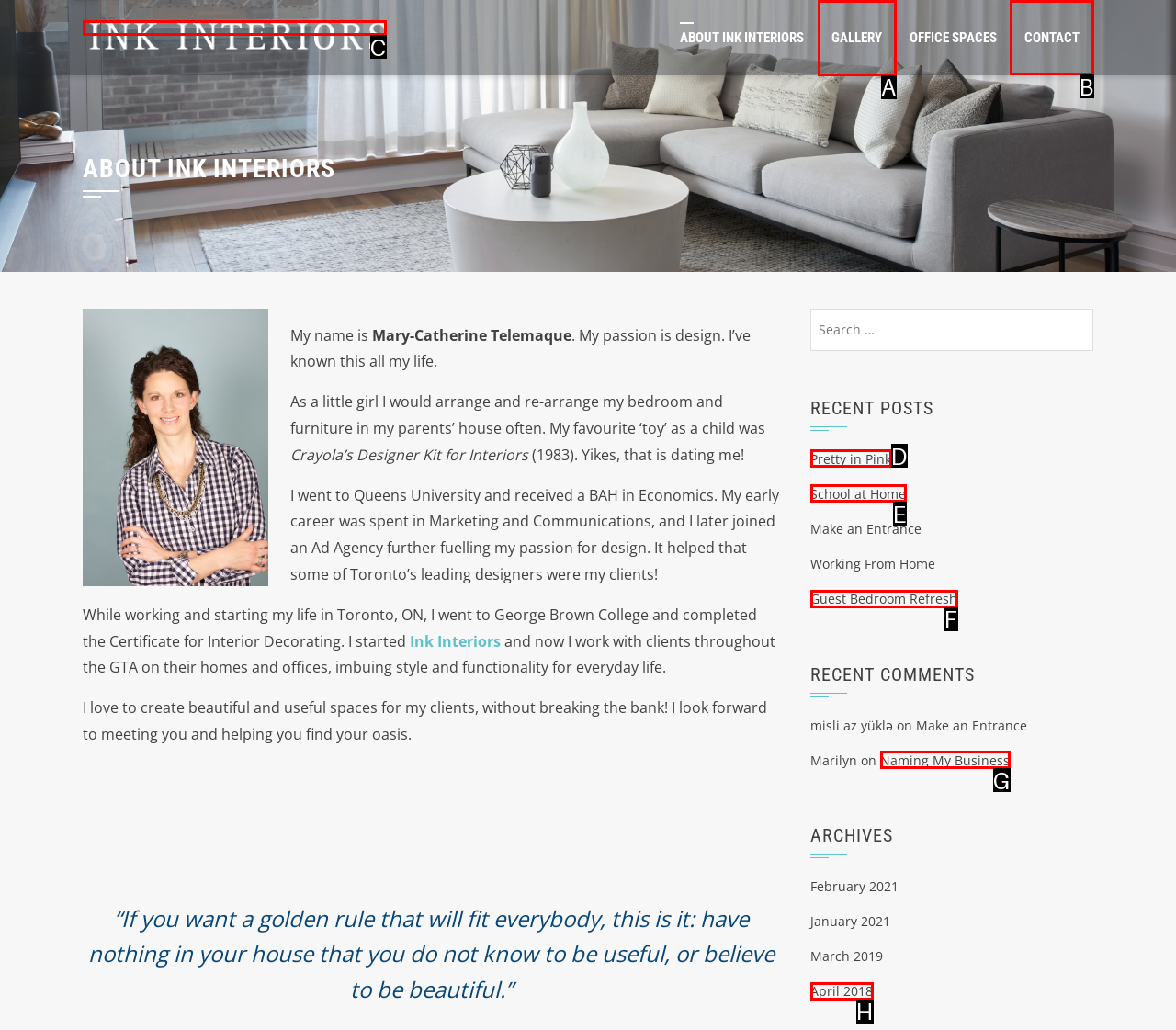Point out the HTML element I should click to achieve the following task: Contact Ink Interiors Provide the letter of the selected option from the choices.

B